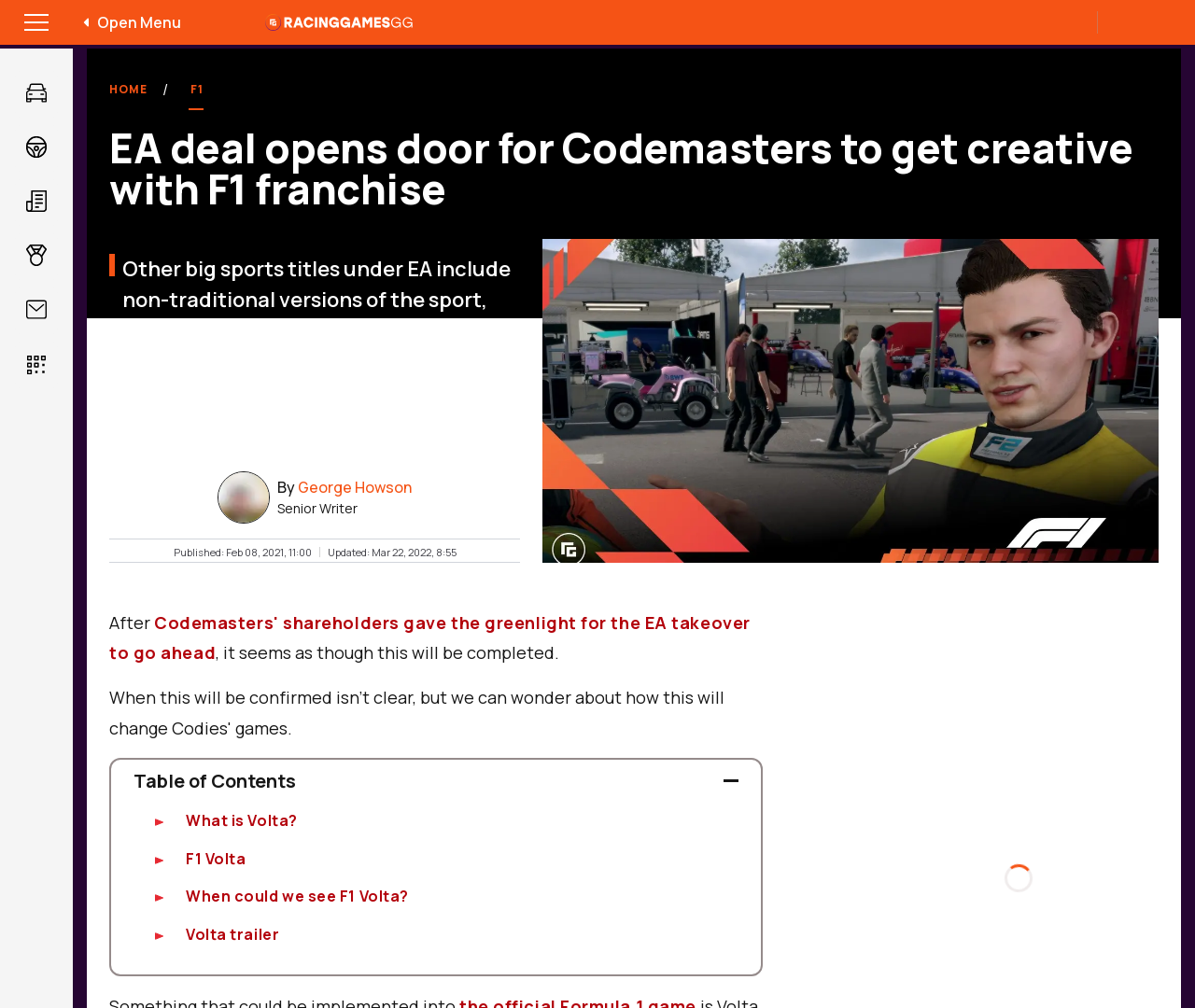When was the article last updated?
Look at the image and respond with a one-word or short phrase answer.

Mar 22, 2022, 8:55